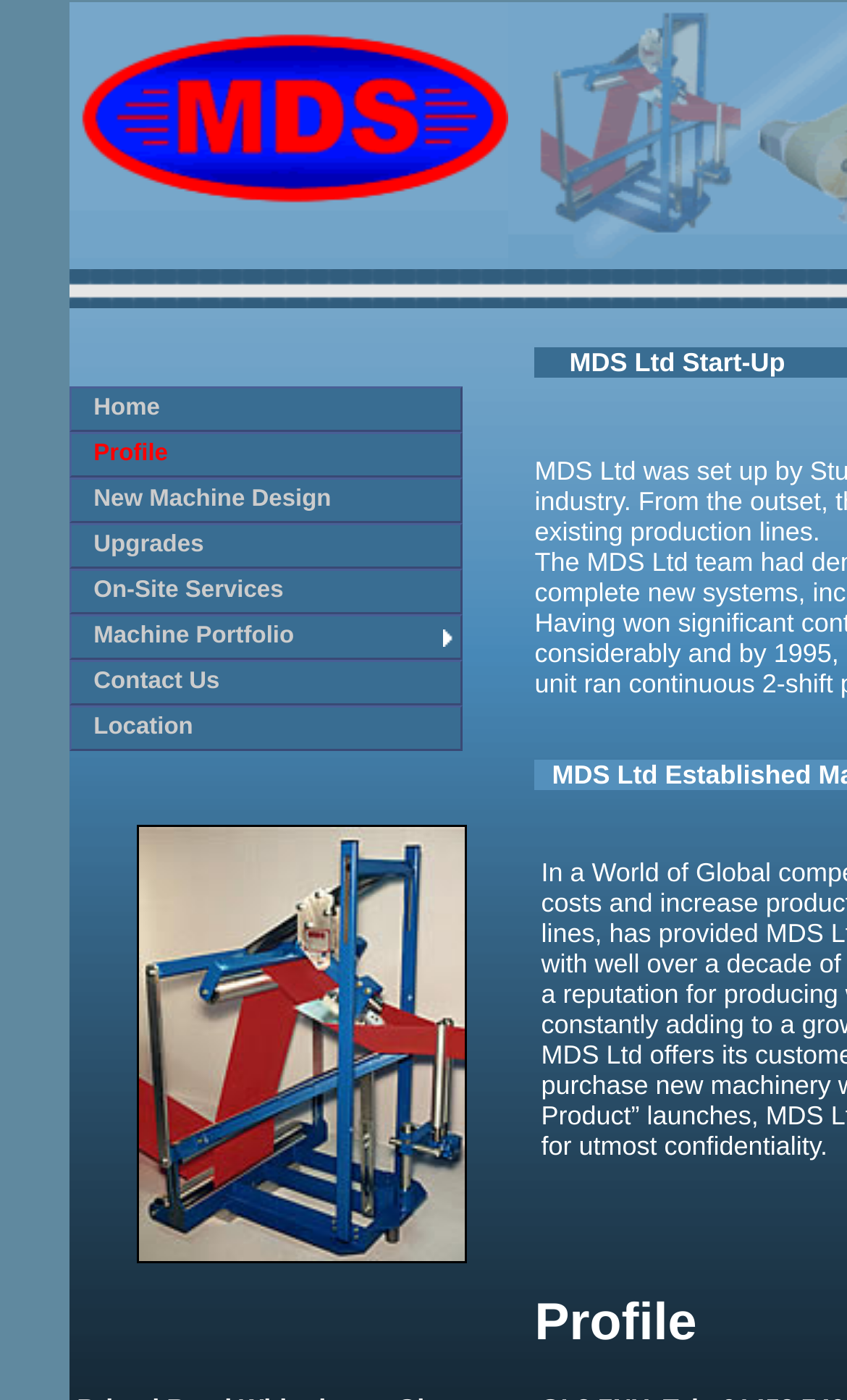Please locate the bounding box coordinates of the element that should be clicked to achieve the given instruction: "View the Machine Portfolio page".

[0.082, 0.439, 0.546, 0.471]